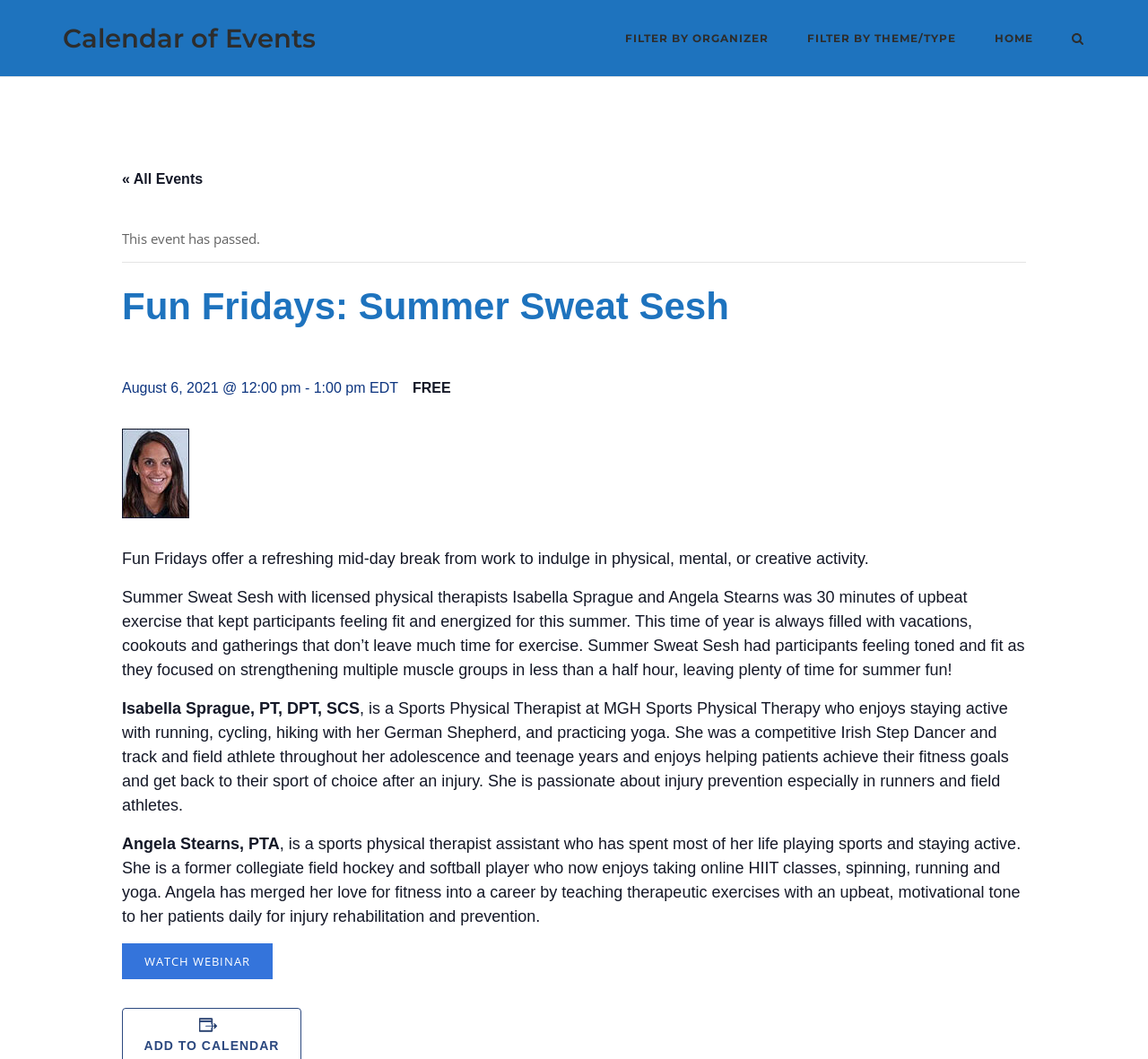Please find the bounding box coordinates of the section that needs to be clicked to achieve this instruction: "Explore Research Conference".

None